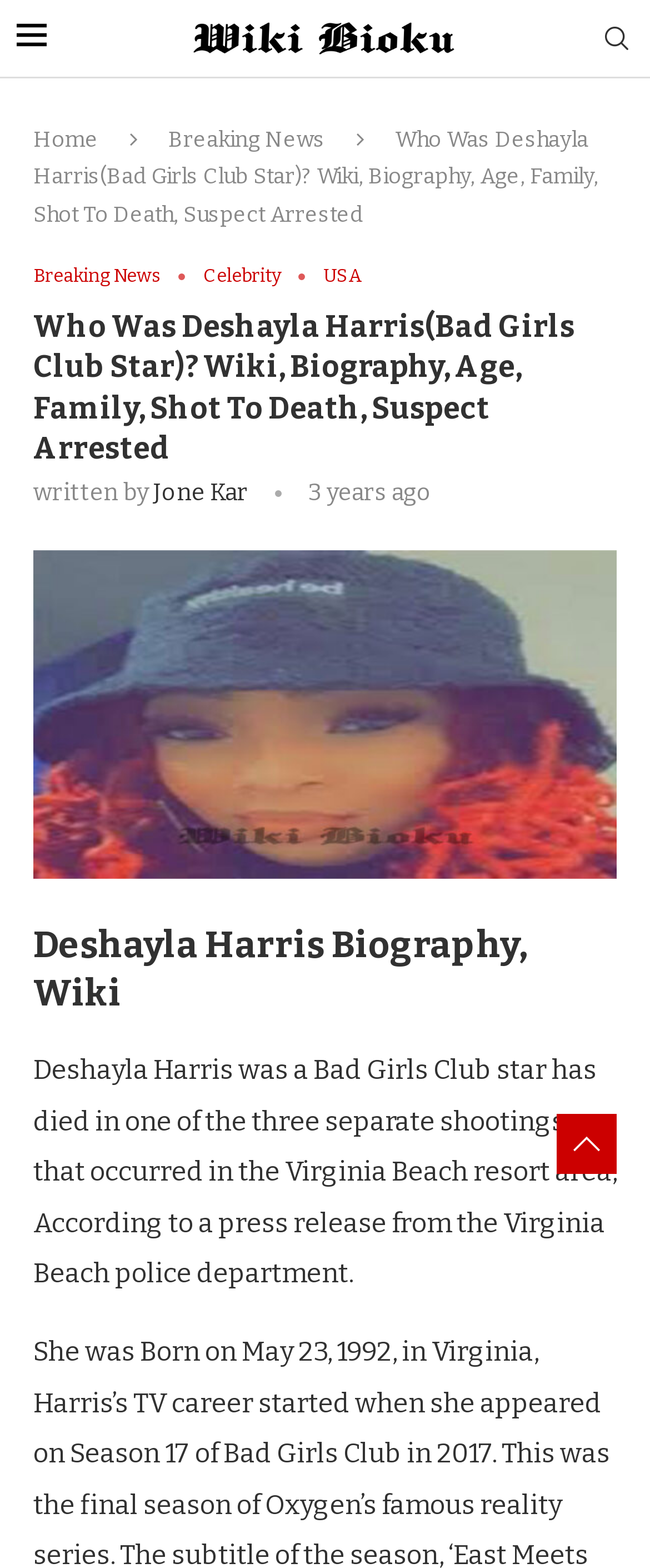Please find and generate the text of the main header of the webpage.

Who Was Deshayla Harris(Bad Girls Club Star)? Wiki, Biography, Age, Family, Shot To Death, Suspect Arrested